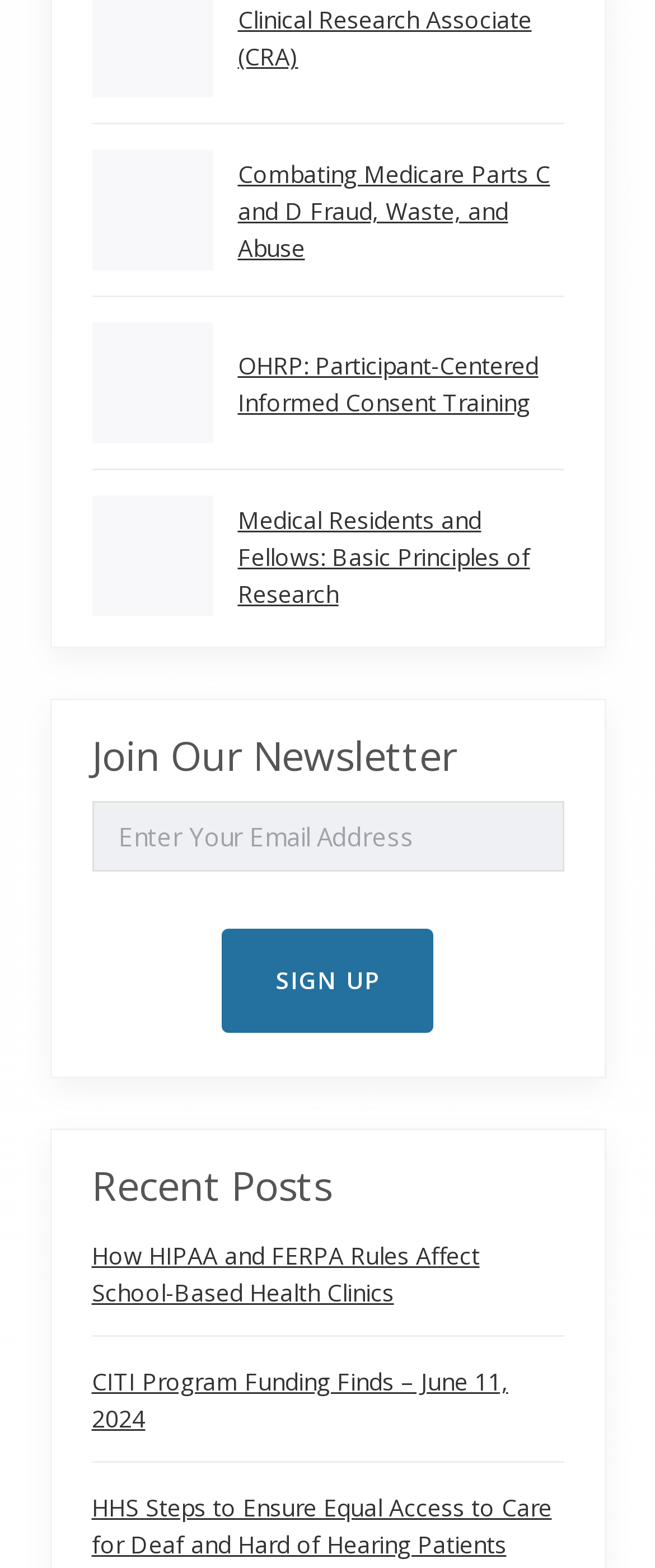Please locate the bounding box coordinates of the element that should be clicked to achieve the given instruction: "Click the Sign Up button".

[0.338, 0.593, 0.662, 0.659]